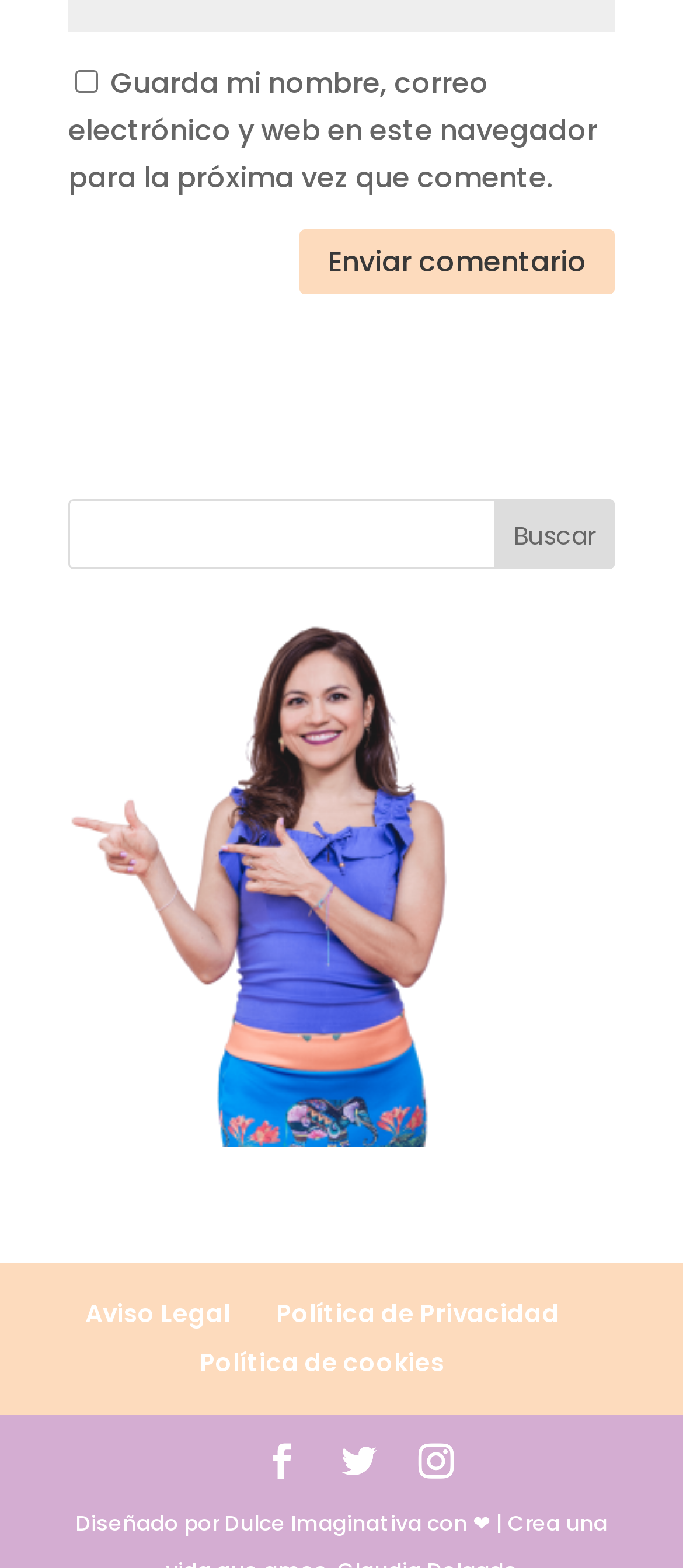Based on the element description name="submit" value="Enviar comentario", identify the bounding box coordinates for the UI element. The coordinates should be in the format (top-left x, top-left y, bottom-right x, bottom-right y) and within the 0 to 1 range.

[0.438, 0.147, 0.9, 0.188]